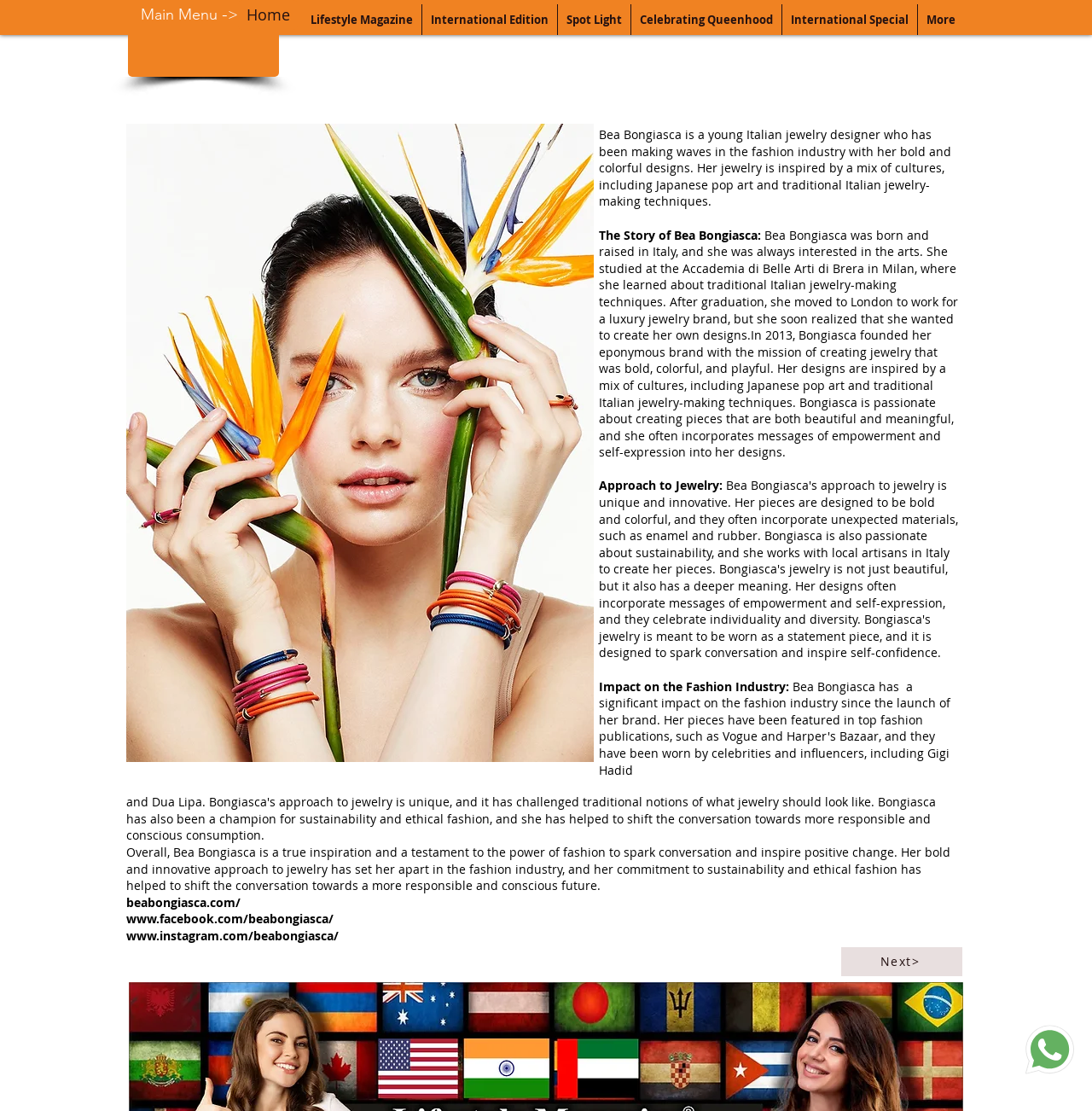Specify the bounding box coordinates of the area that needs to be clicked to achieve the following instruction: "Go to next page".

[0.77, 0.852, 0.881, 0.878]